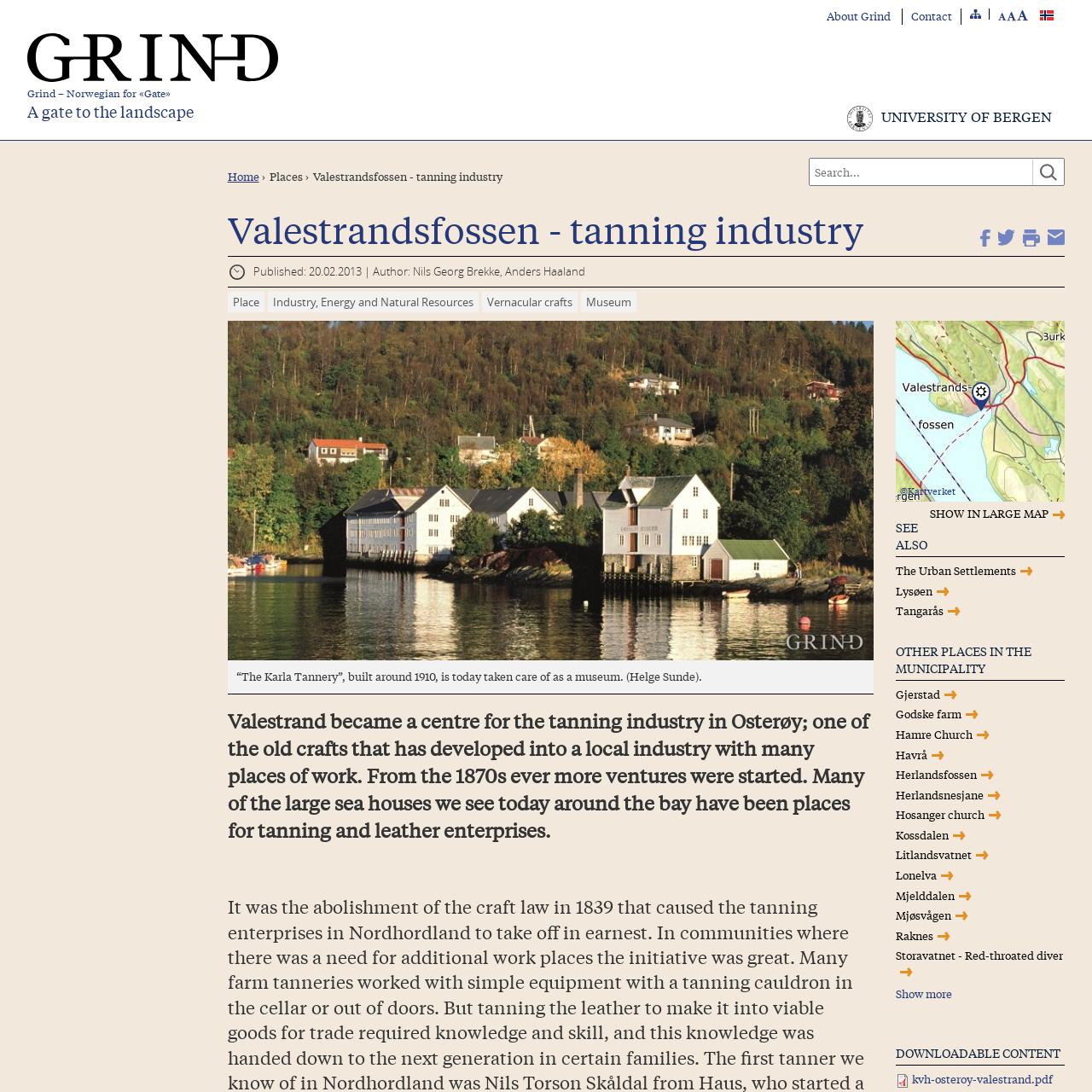Craft a comprehensive description of the image located inside the red boundary.

The image likely represents a visual icon associated with the tanning industry, specifically linked to Valestrand, a historical center for tanning in Osterøy, Norway. Known for its rich heritage, Valestrand became prominent in the tanning business from the 1870s, reflecting the region's traditional crafts and local industrial development. This icon may symbolize the area's legacy, connecting contemporary audiences with the historical significance of tanning practices and highlighting the evolution of such industries in Vestland. The context suggests an exploration of local history and cultural connections, enhancing understanding of Valestrand's place within Norway's industrial narrative.